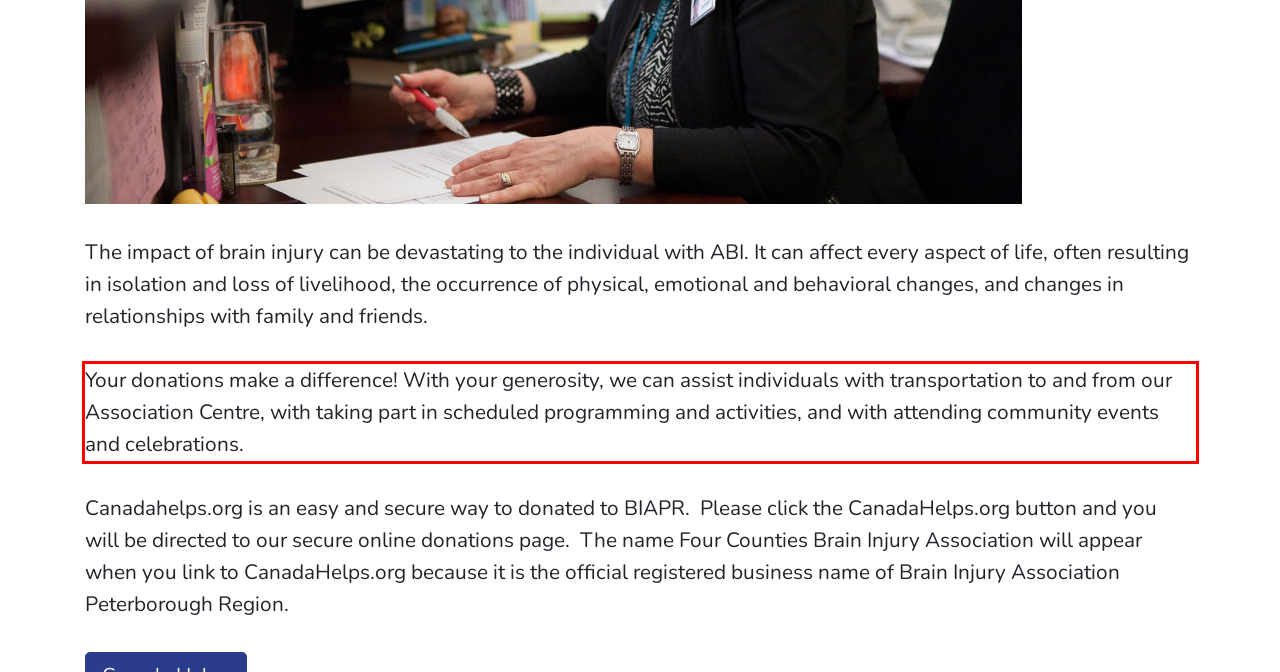With the given screenshot of a webpage, locate the red rectangle bounding box and extract the text content using OCR.

Your donations make a difference! With your generosity, we can assist individuals with transportation to and from our Association Centre, with taking part in scheduled programming and activities, and with attending community events and celebrations.